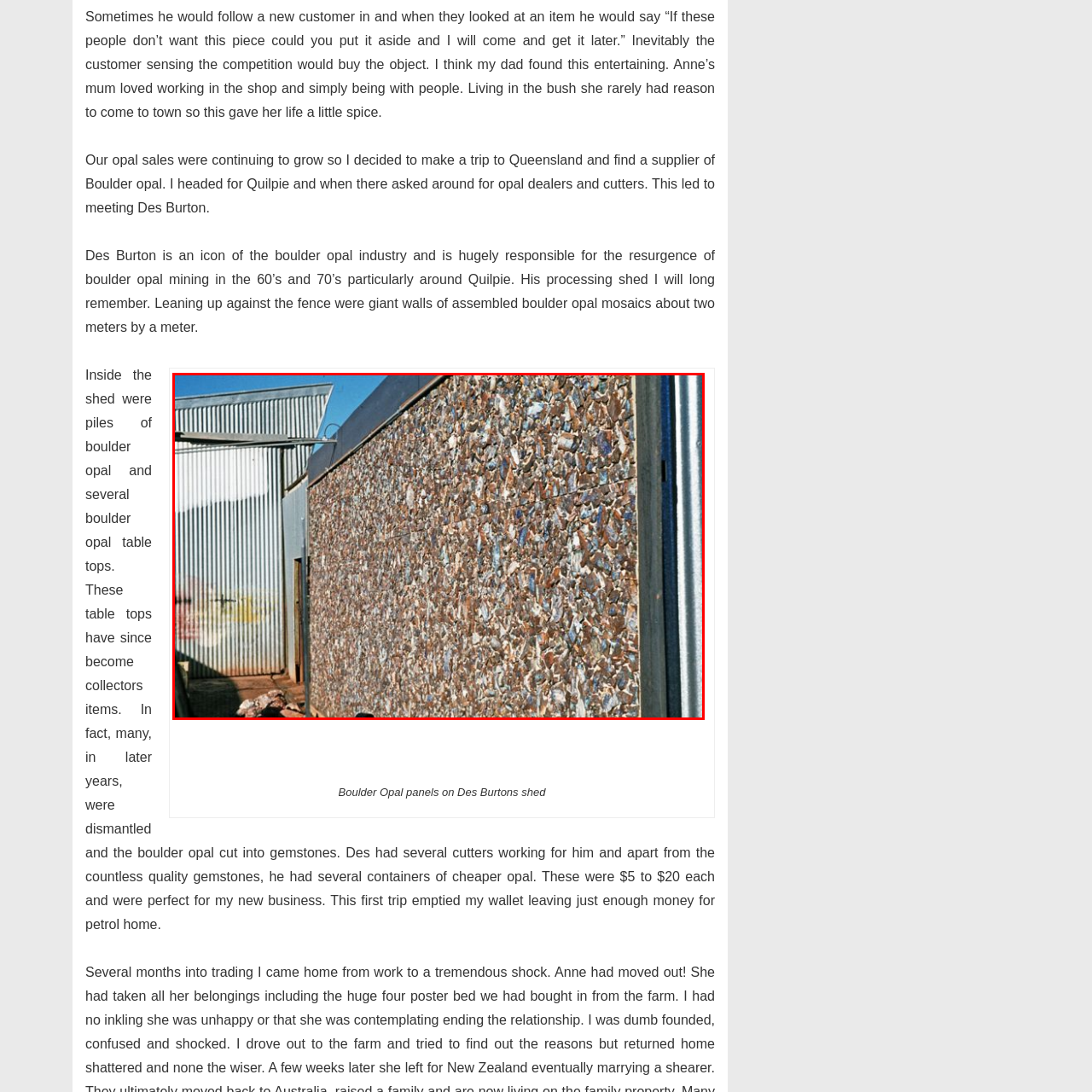Pay attention to the image highlighted by the red border, What type of material is used on adjacent surfaces? Please give a one-word or short phrase answer.

Corrugated metal